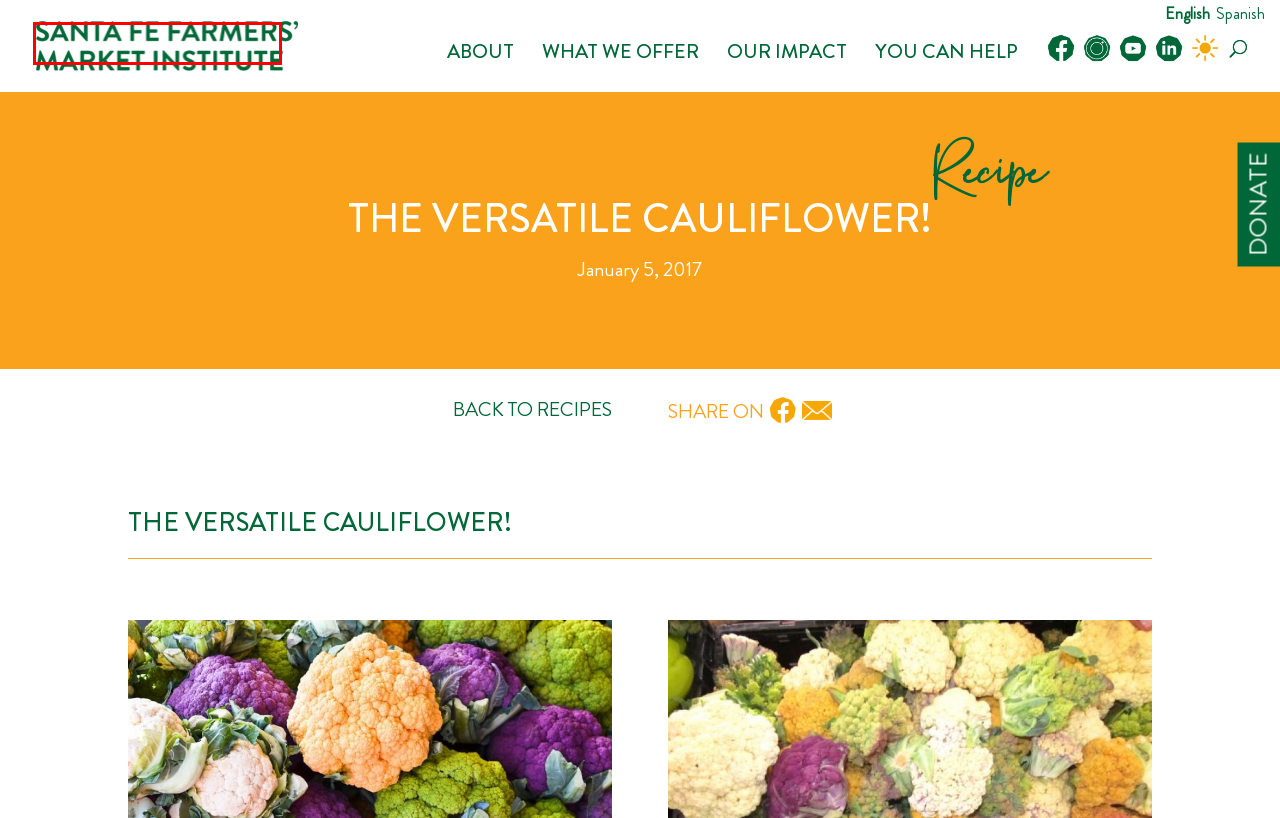Analyze the screenshot of a webpage with a red bounding box and select the webpage description that most accurately describes the new page resulting from clicking the element inside the red box. Here are the candidates:
A. Heritage Turkey for Thanksgiving - Santa Fe Farmers' Market Institute
B. Current Weather - Santa Fe Farmers' Market Institute
C. Privacy Policy - Santa Fe Farmers' Market Institute
D. Home - Santa Fe Farmers' Market Institute
E. The Fork |  | Santa Fe Reporter
F. Winter Greens – Simple or Fancy - Santa Fe Farmers' Market Institute
G. Our Mission - Santa Fe Farmers' Market Institute
H. Mexican Fiesta Cauliflower Rice [Vegan, Gluten-Free] – One Green Planet

D